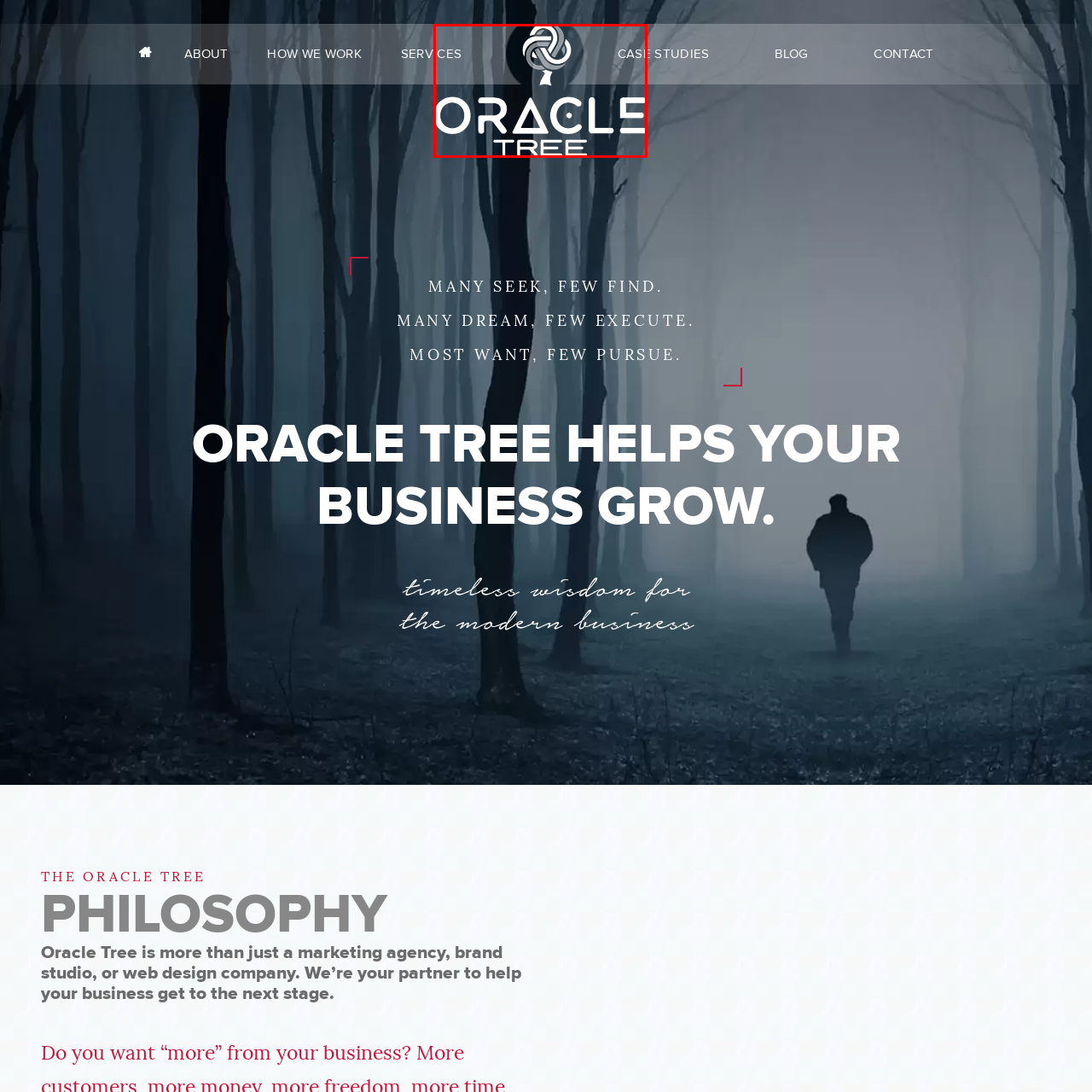Examine the image within the red box and give a concise answer to this question using a single word or short phrase: 
What does the symbol at the center of the logo suggest?

Growth and interconnectedness